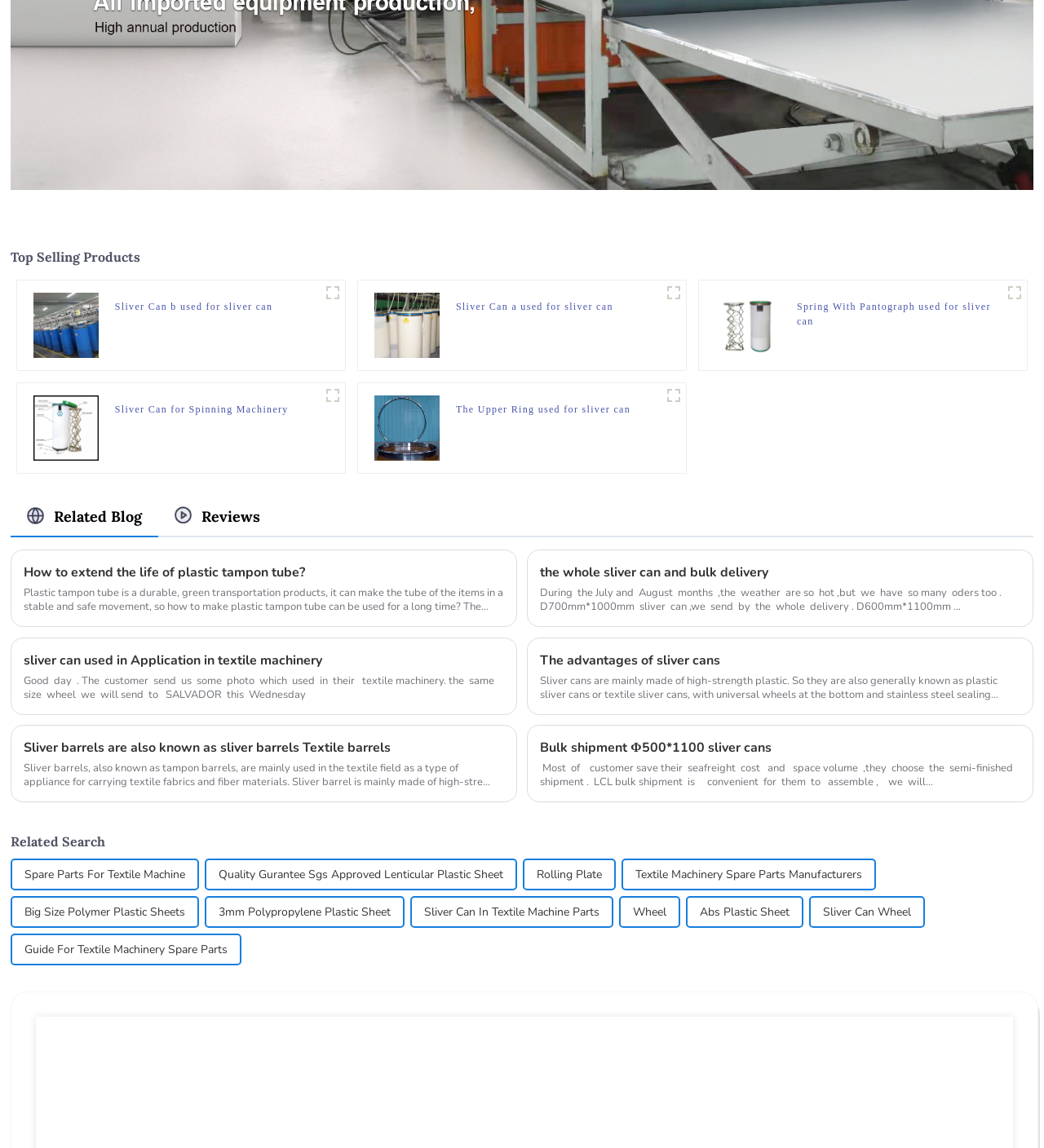Please identify the bounding box coordinates of the area that needs to be clicked to follow this instruction: "View the 'Sliver Can b used for sliver can' heading".

[0.11, 0.26, 0.261, 0.286]